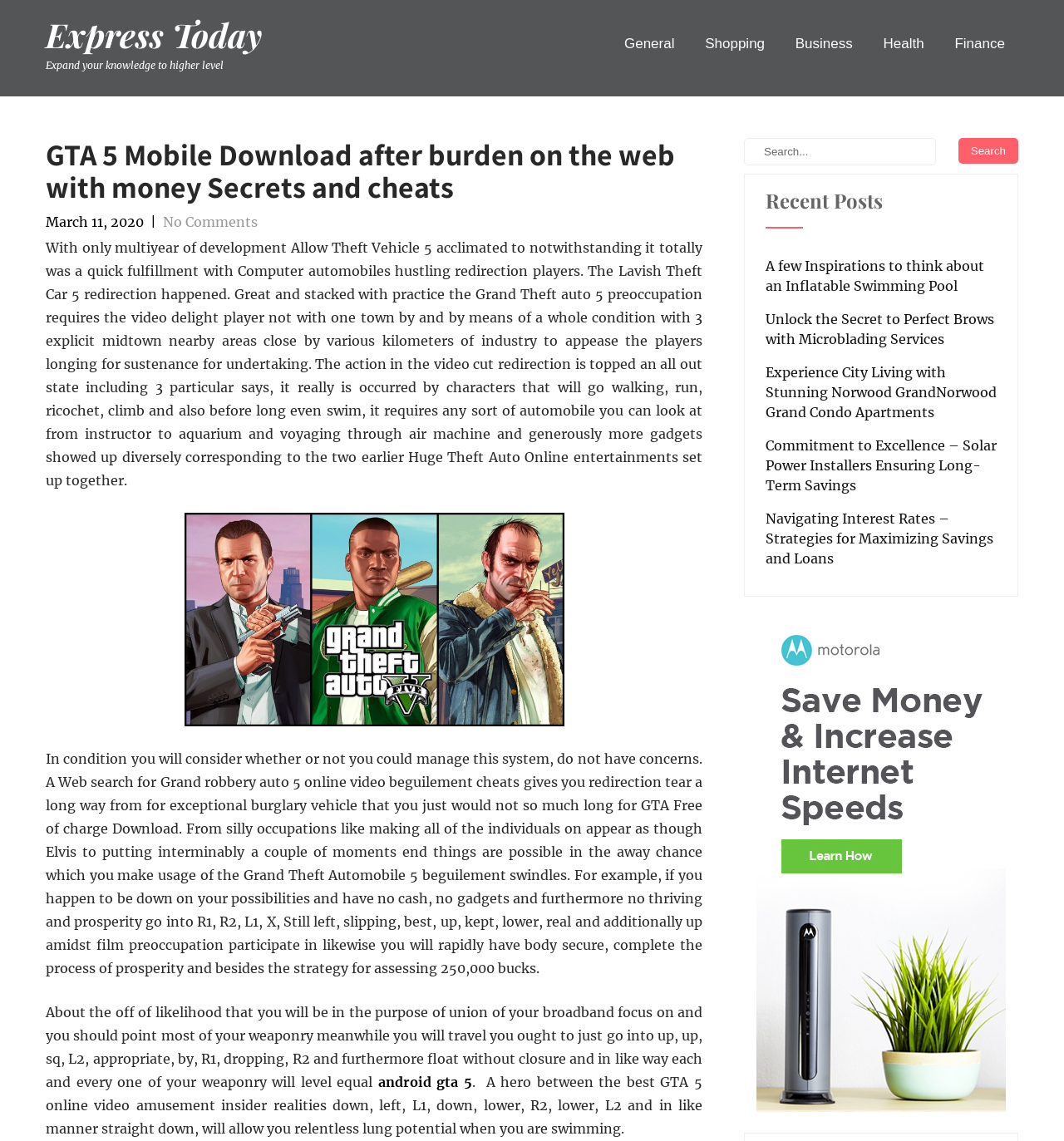Pinpoint the bounding box coordinates of the element to be clicked to execute the instruction: "Search for something".

[0.699, 0.121, 0.957, 0.152]